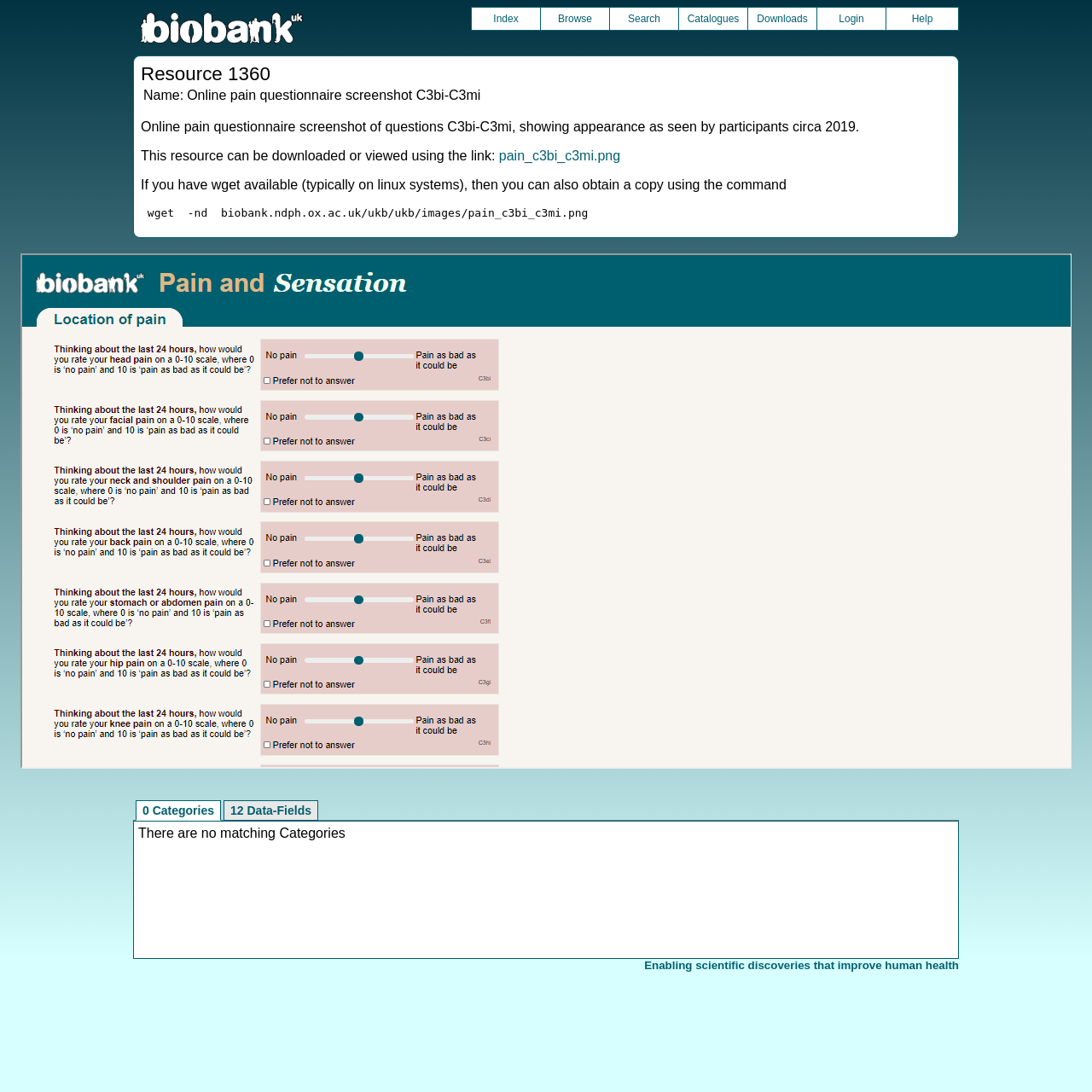Provide the bounding box coordinates of the area you need to click to execute the following instruction: "Download pain_c3bi_c3mi.png".

[0.457, 0.136, 0.568, 0.149]